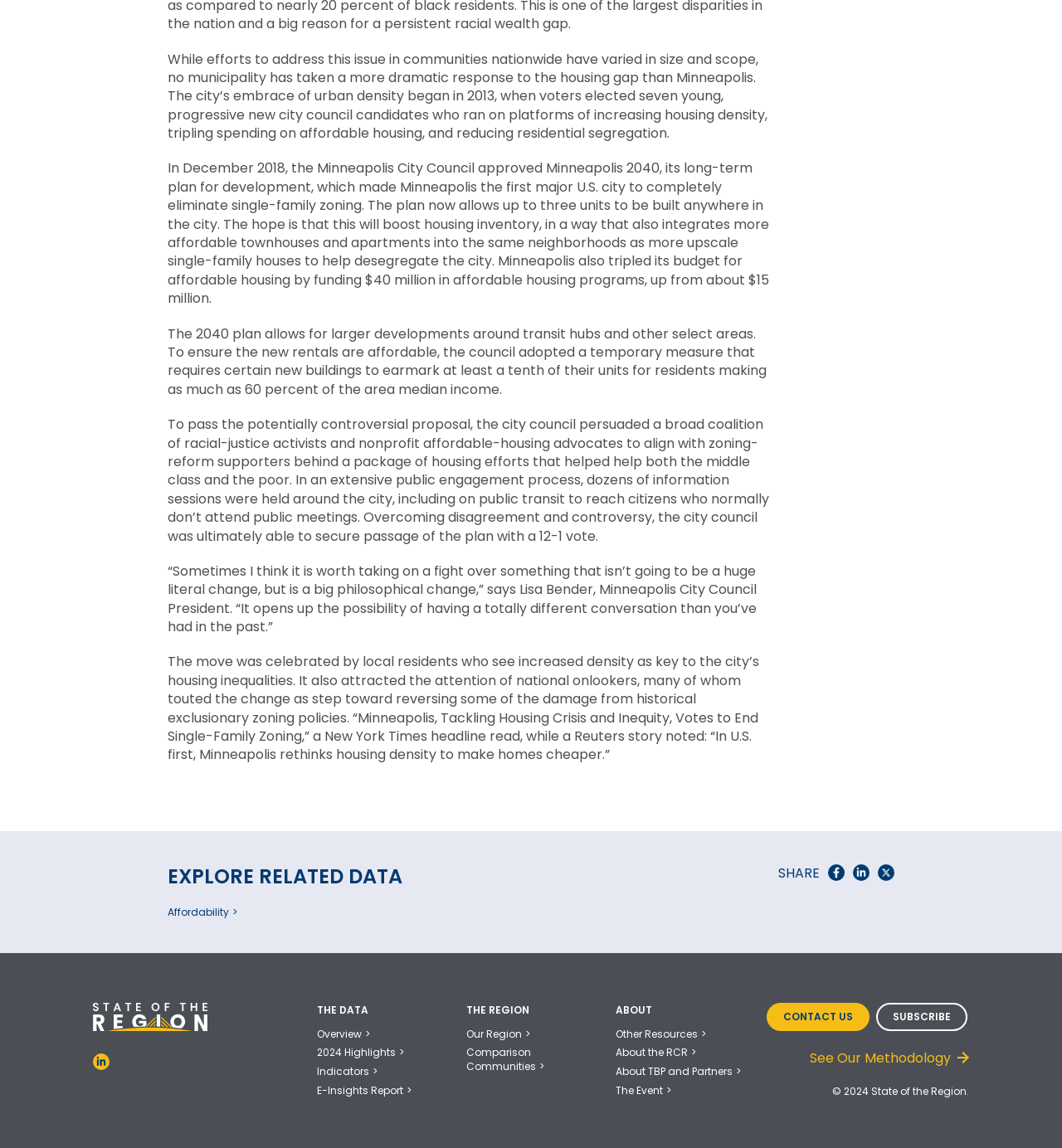Could you highlight the region that needs to be clicked to execute the instruction: "View State of the Region"?

[0.088, 0.886, 0.195, 0.902]